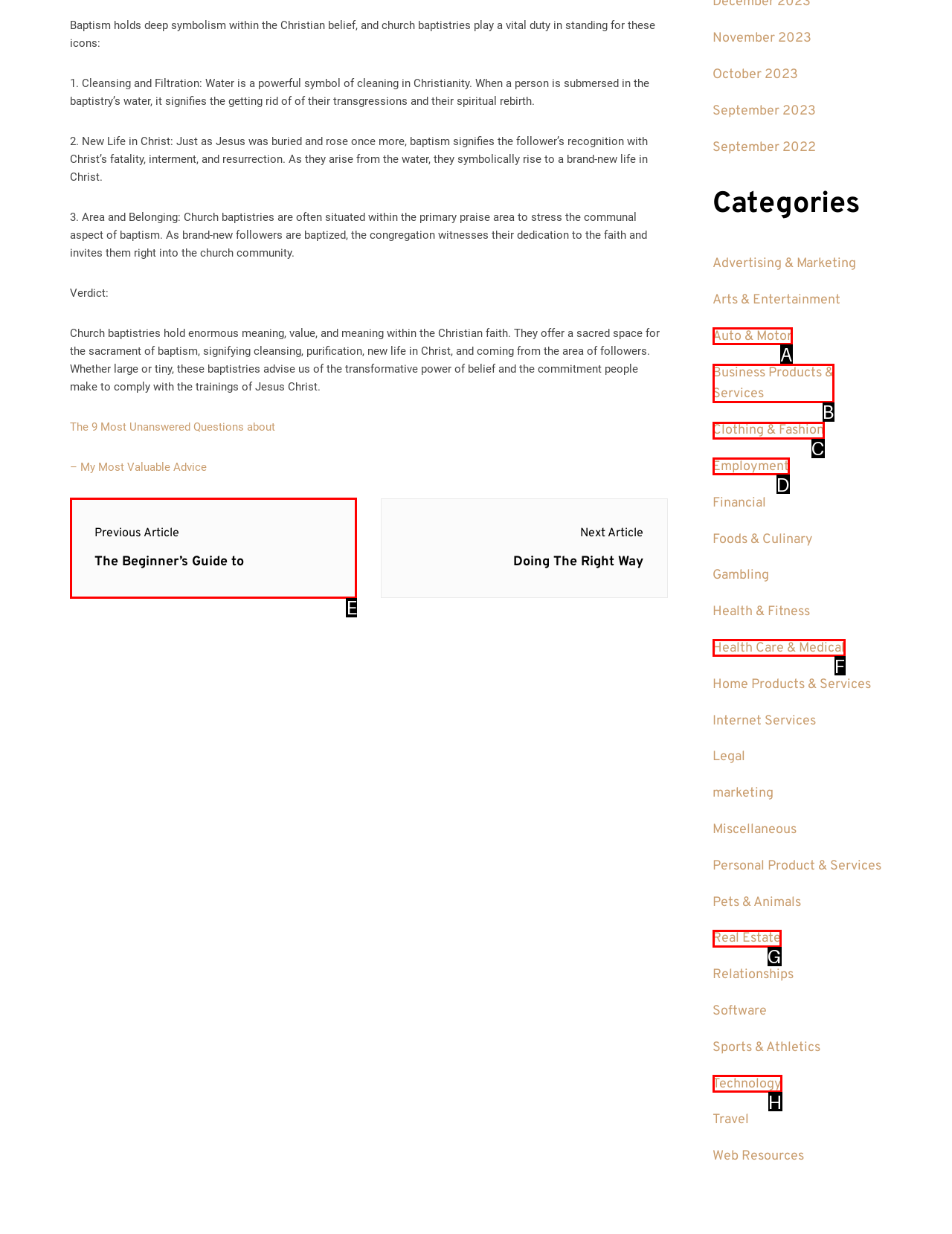Identify the HTML element that corresponds to the description: Auto & Motor
Provide the letter of the matching option from the given choices directly.

A